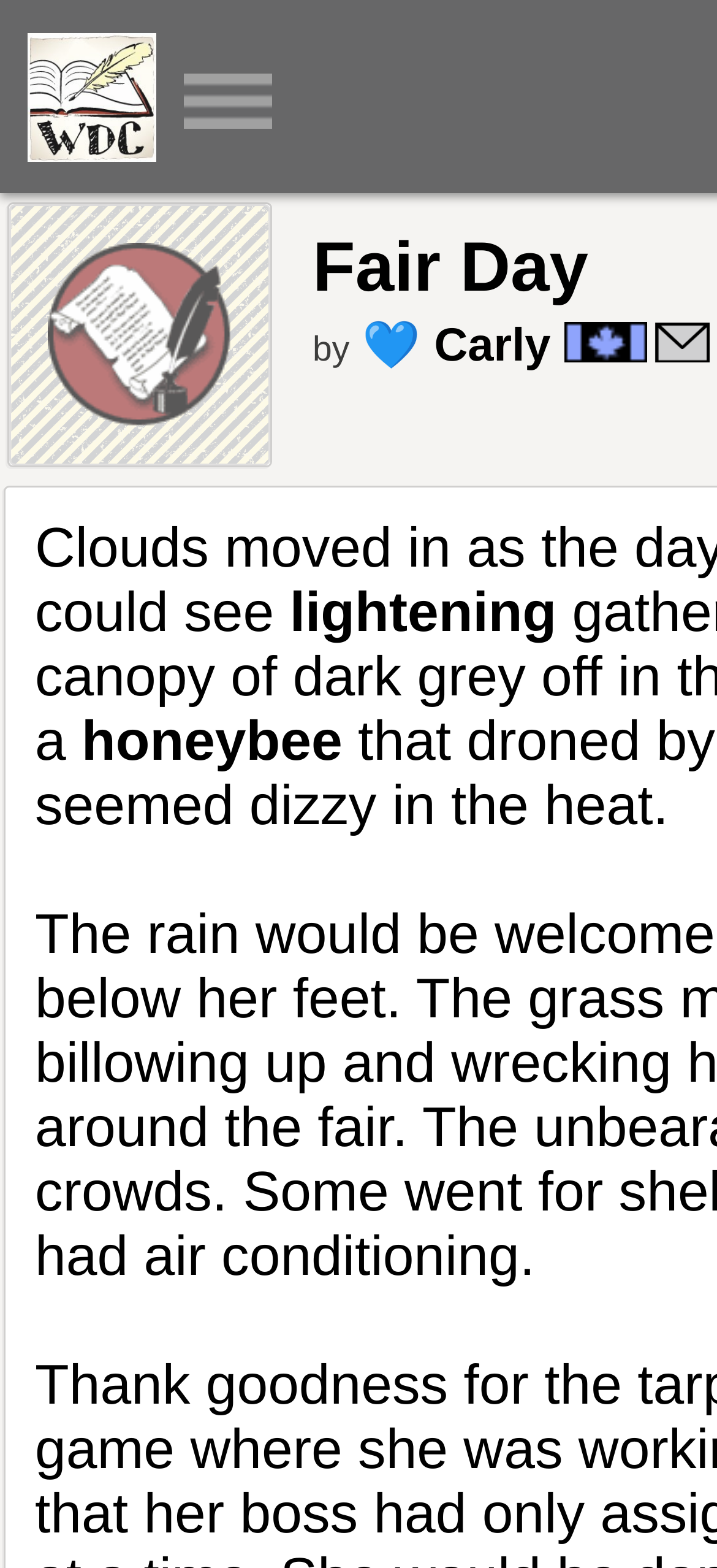Provide a one-word or short-phrase response to the question:
How many links are on the webpage?

3